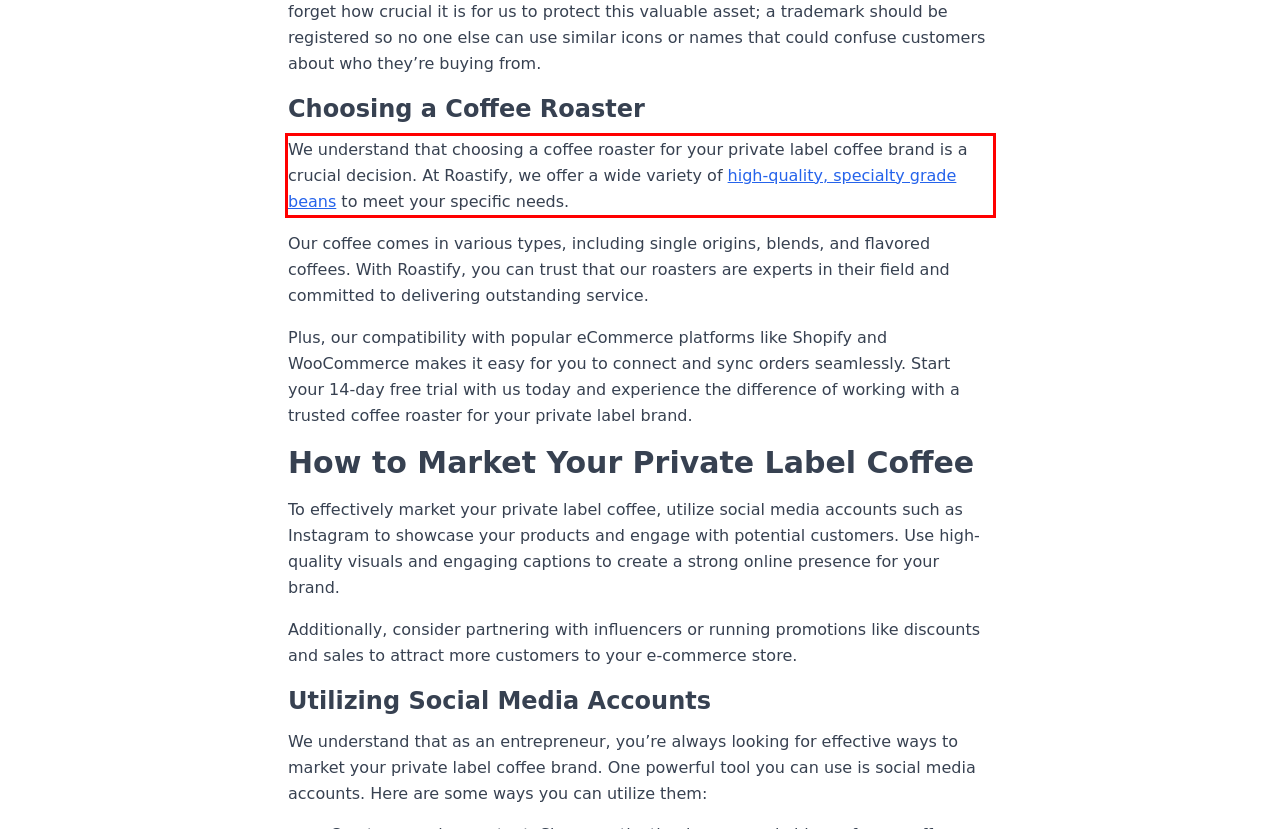Using the webpage screenshot, recognize and capture the text within the red bounding box.

We understand that choosing a coffee roaster for your private label coffee brand is a crucial decision. At Roastify, we offer a wide variety of high-quality, specialty grade beans to meet your specific needs.